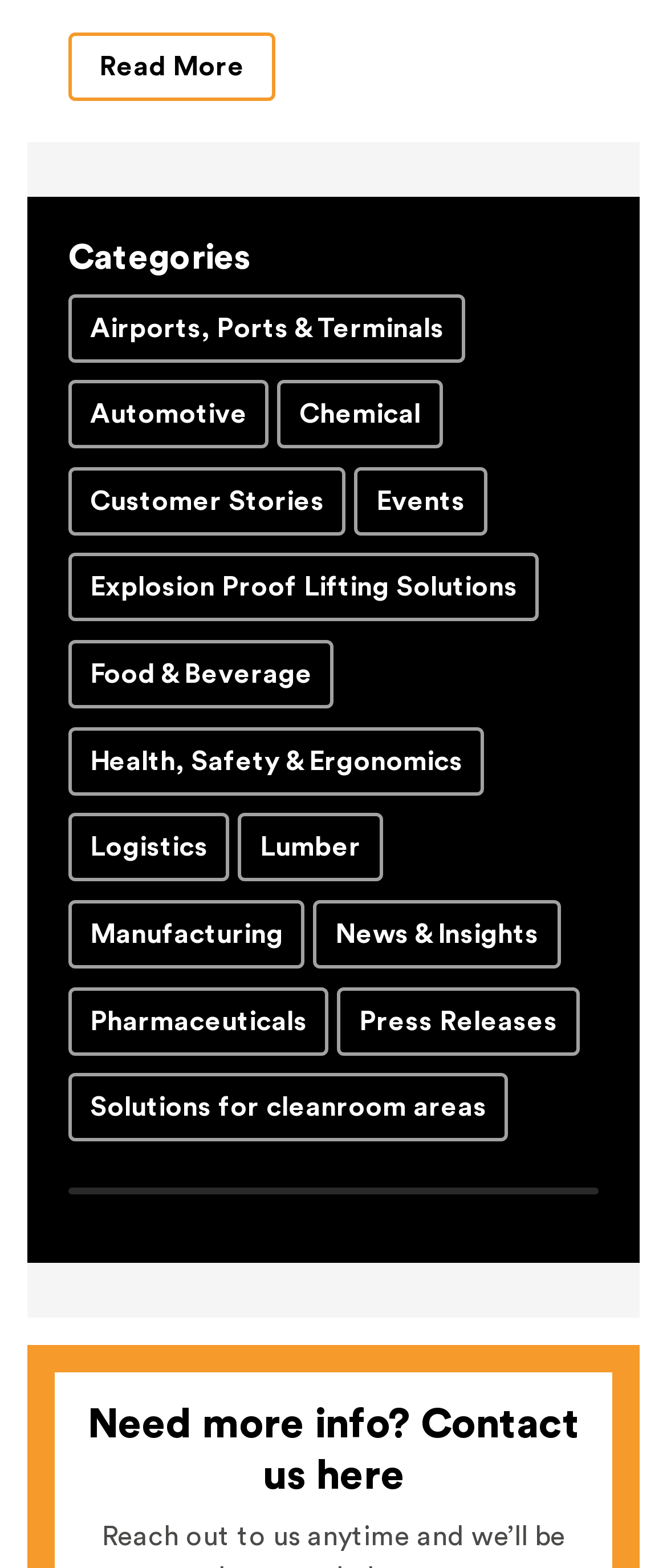Locate the UI element described as follows: "News & Insights". Return the bounding box coordinates as four float numbers between 0 and 1 in the order [left, top, right, bottom].

[0.47, 0.574, 0.84, 0.618]